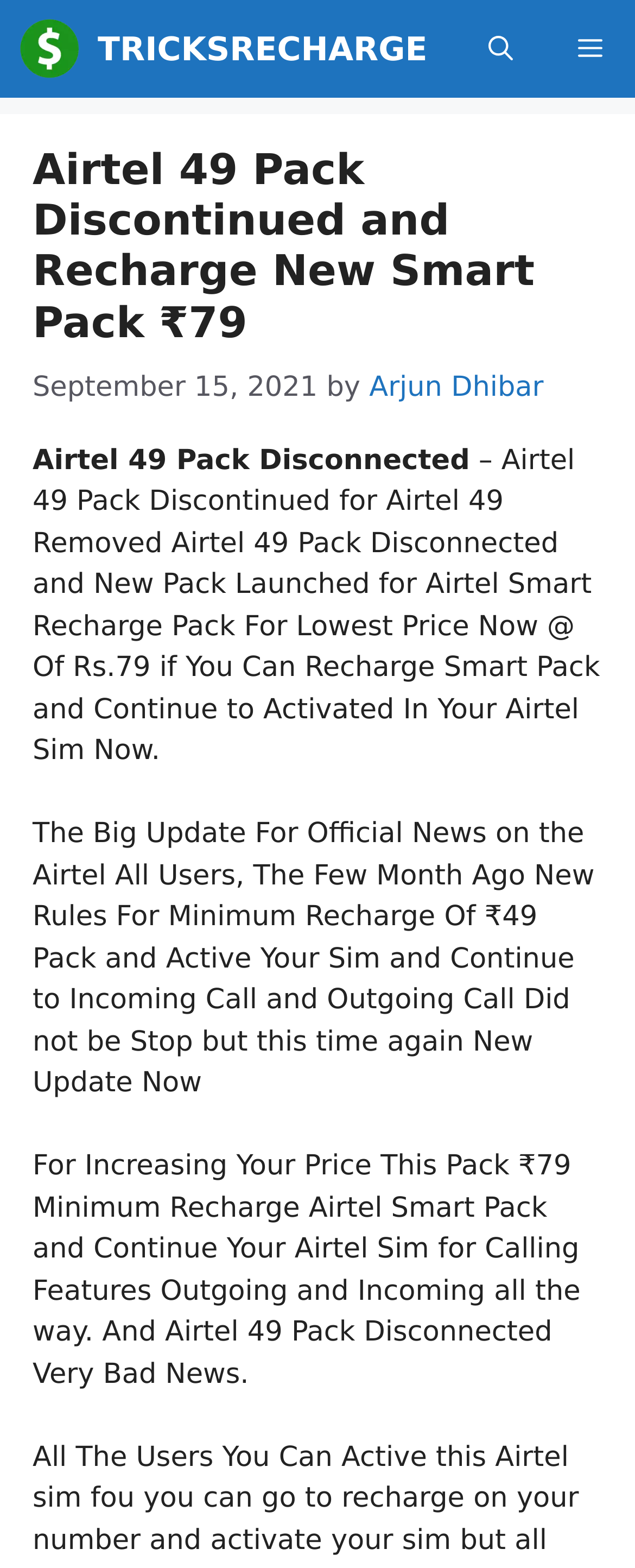Please provide a comprehensive response to the question based on the details in the image: Who is the author of the article?

The question is asking about the author of the article. From the webpage, we can see that the link 'Arjun Dhibar' is mentioned as the author of the article.